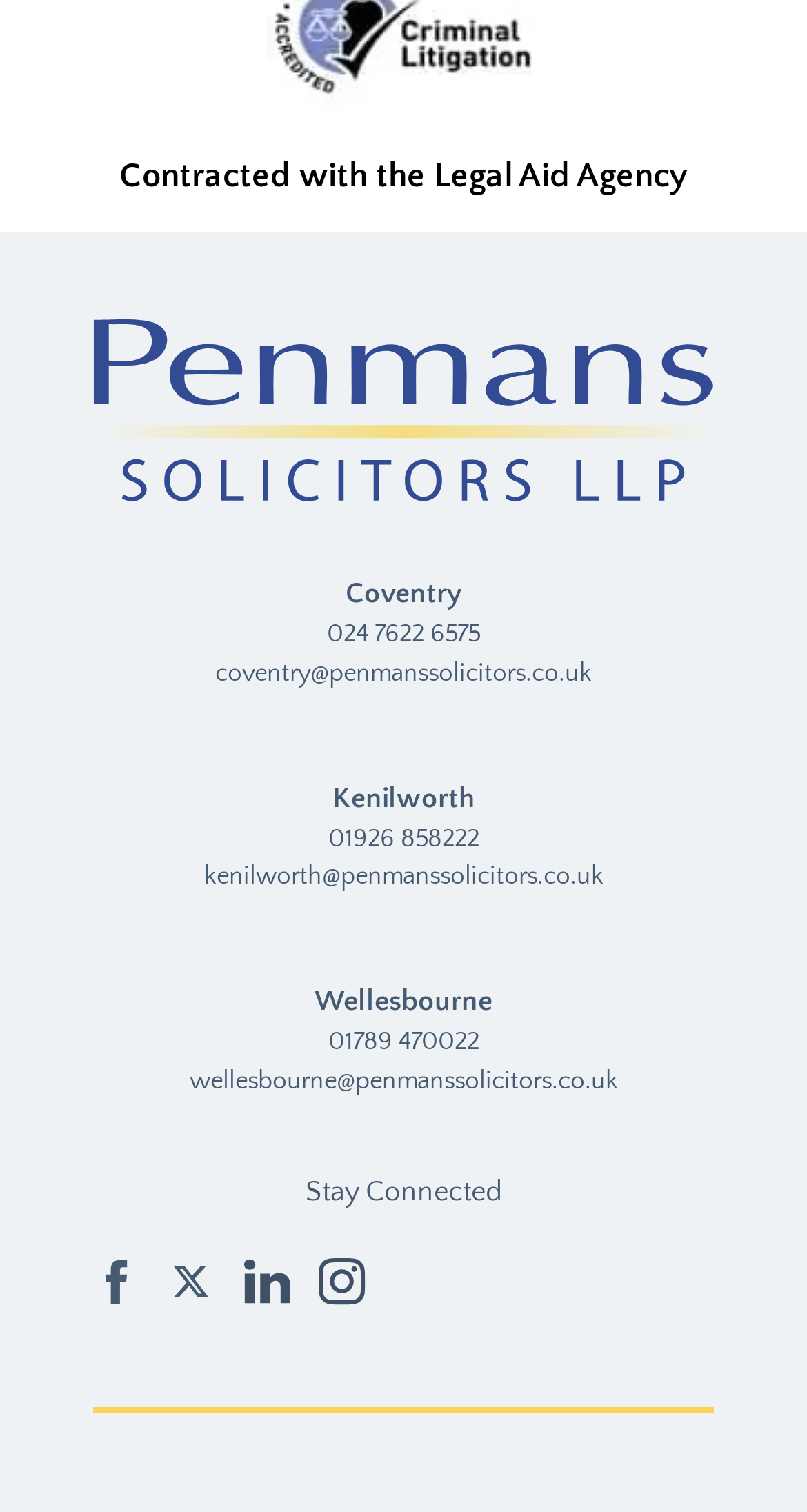Determine the bounding box coordinates (top-left x, top-left y, bottom-right x, bottom-right y) of the UI element described in the following text: kenilworth@penmanssolicitors.co.uk

[0.131, 0.568, 0.869, 0.593]